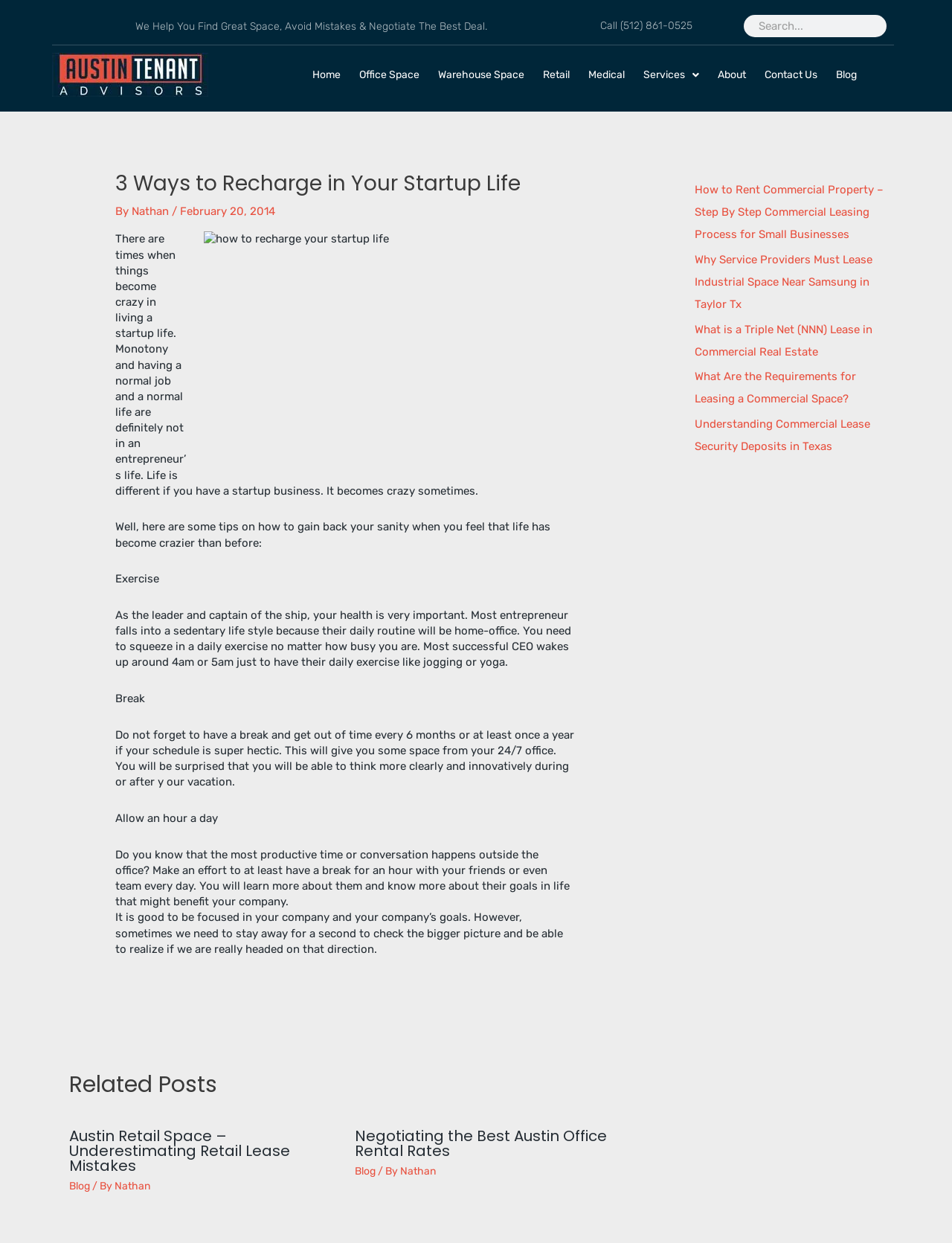Generate the main heading text from the webpage.

3 Ways to Recharge in Your Startup Life